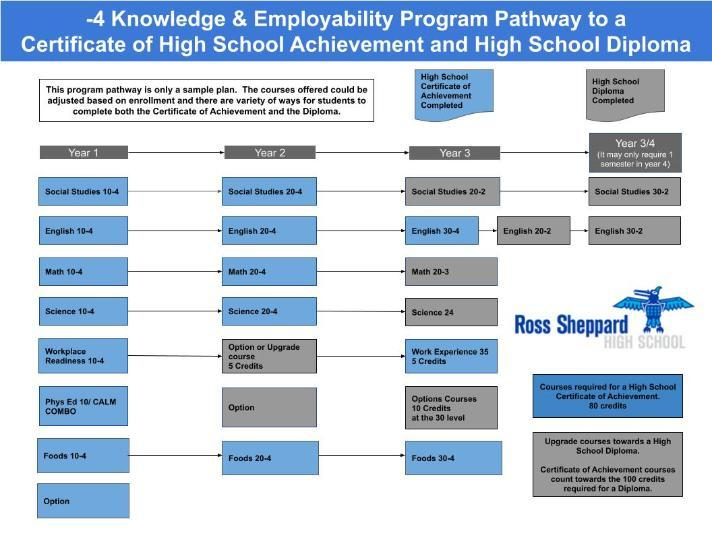Craft a thorough explanation of what is depicted in the image.

The image depicts a sample pathway for the Knowledge and Employability Program offered at Ross Sheppard High School, outlining the course structure leading to both a Certificate of High School Achievement and a High School Diploma. The chart is organized into four academic years, detailing specific courses for each year. 

- **Year 1** includes foundational subjects such as Social Studies 10-4, English 10-4, Math 10-4, and Science 10-4, along with Workplace Readiness 10-4 and other elective options.
- **Year 2** progresses with Social Studies 20-4, English 20-4, Math 20-4, and Science 20-4, while allowing for optional courses.
- **Year 3** consists of Social Studies 30-2, English 30-4, Math 20-3, and additionally includes Work Experience for credit.
- **Year 4** contains advanced options that may vary based on individual enrollment and interests.

This educational framework emphasizes adaptability, catering to diverse student needs, and highlights the potential to transition successfully from high school to further career pursuits. The program aims to foster essential skills and prepare students for future challenges.